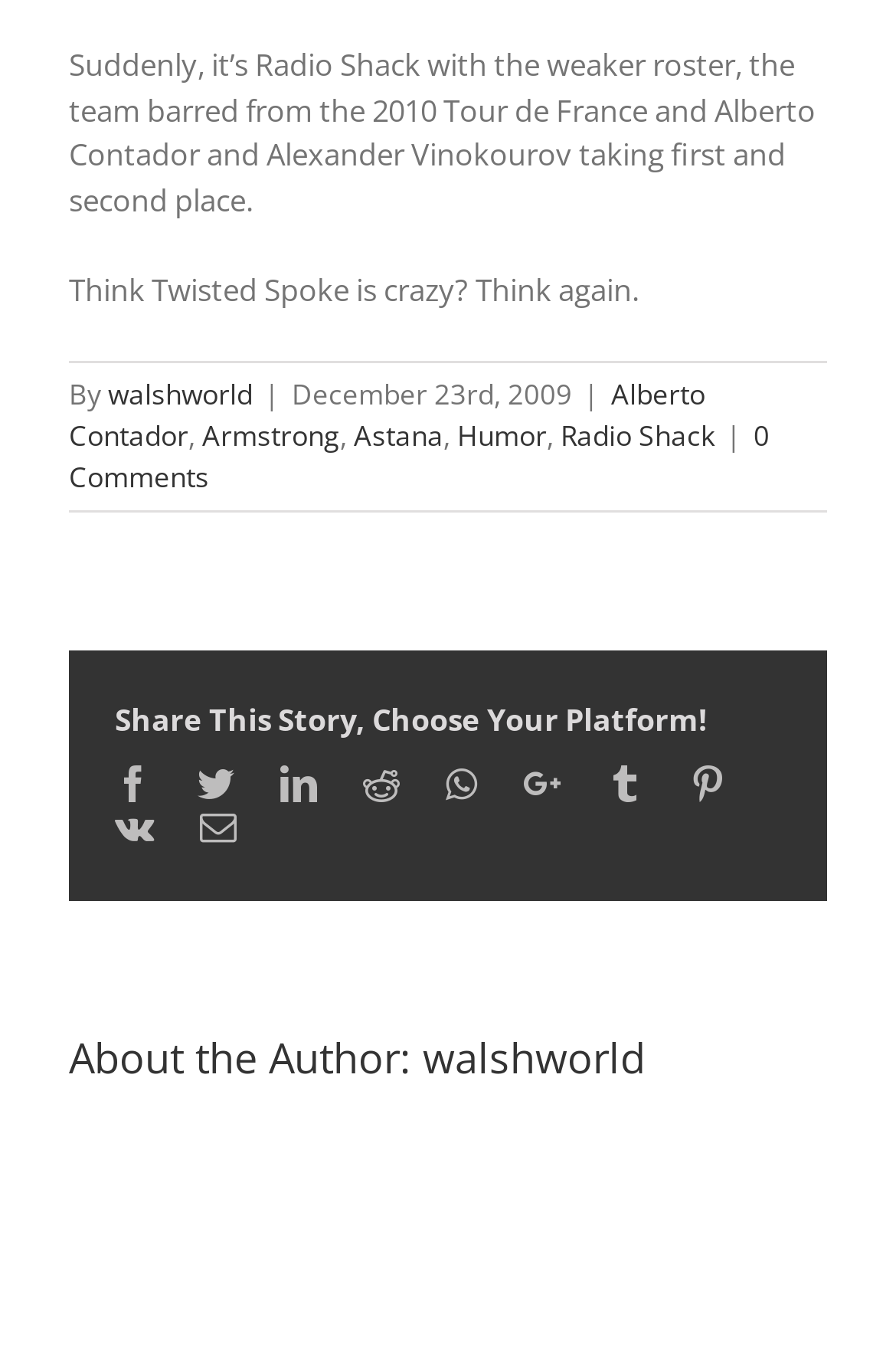What is the date of the article?
Please elaborate on the answer to the question with detailed information.

The date of the article is mentioned in the text content, which states 'December 23rd, 2009', indicating that the article was published on this date.